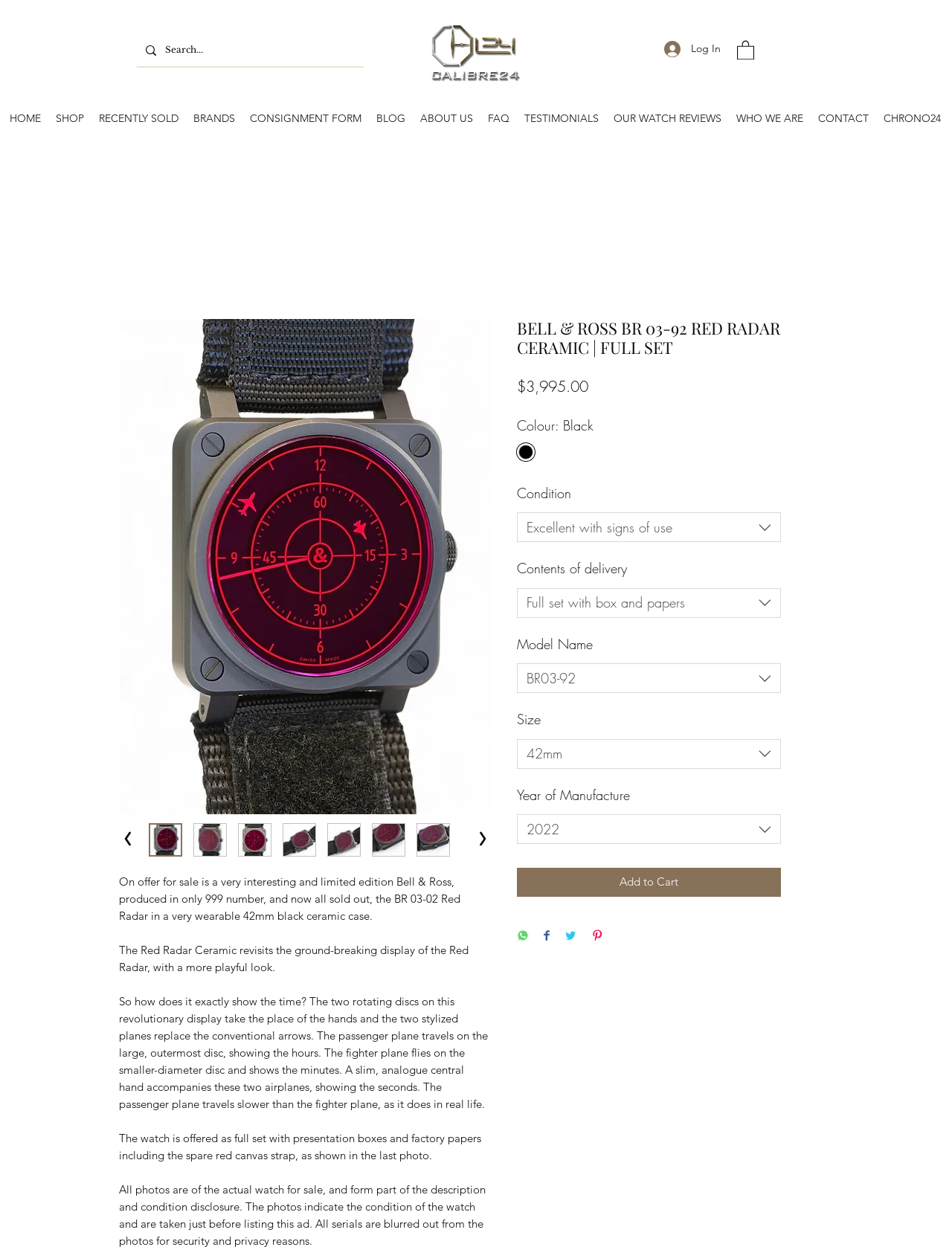Could you provide the bounding box coordinates for the portion of the screen to click to complete this instruction: "View the home page"?

[0.002, 0.086, 0.05, 0.104]